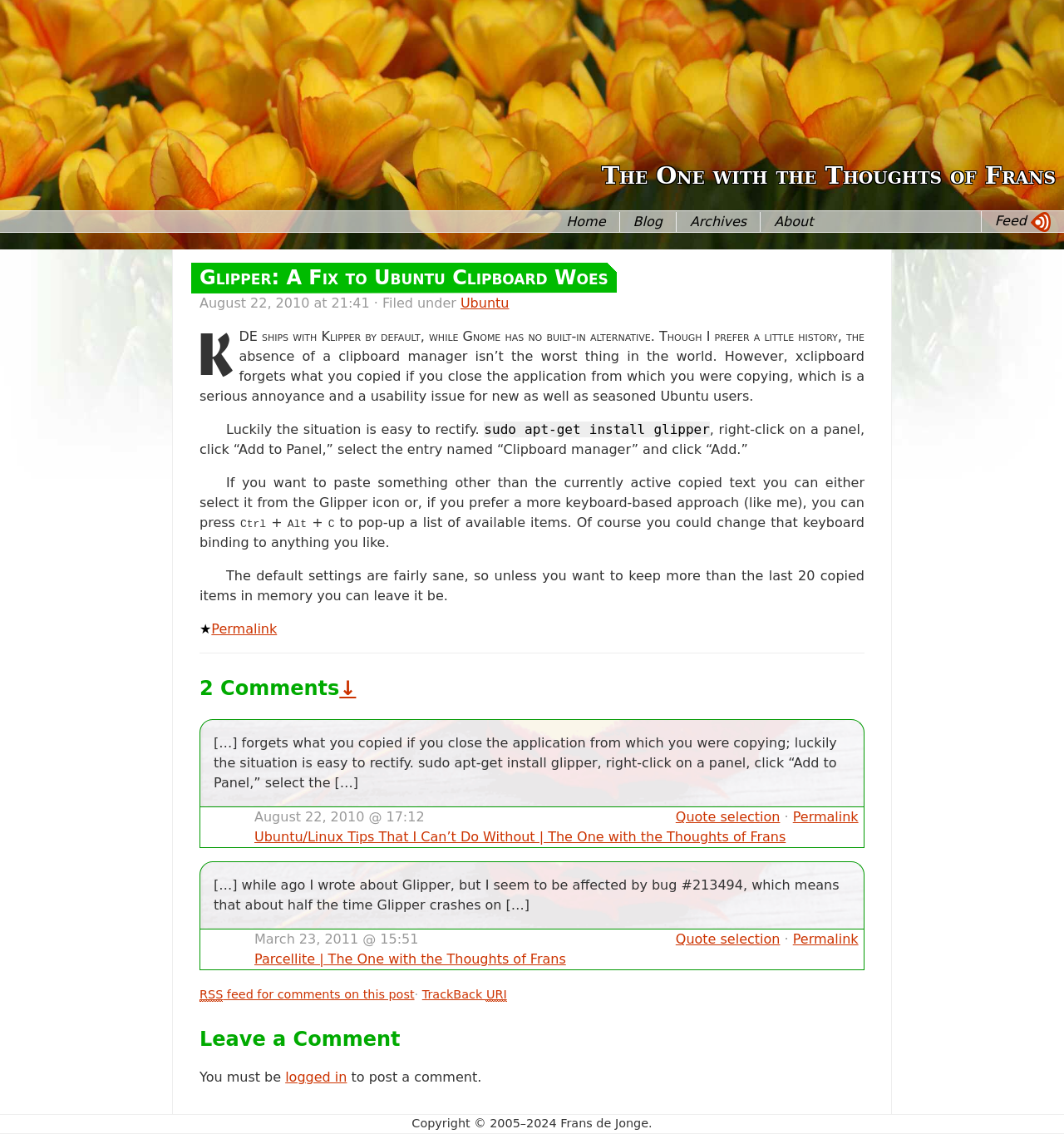Point out the bounding box coordinates of the section to click in order to follow this instruction: "Search for something".

None